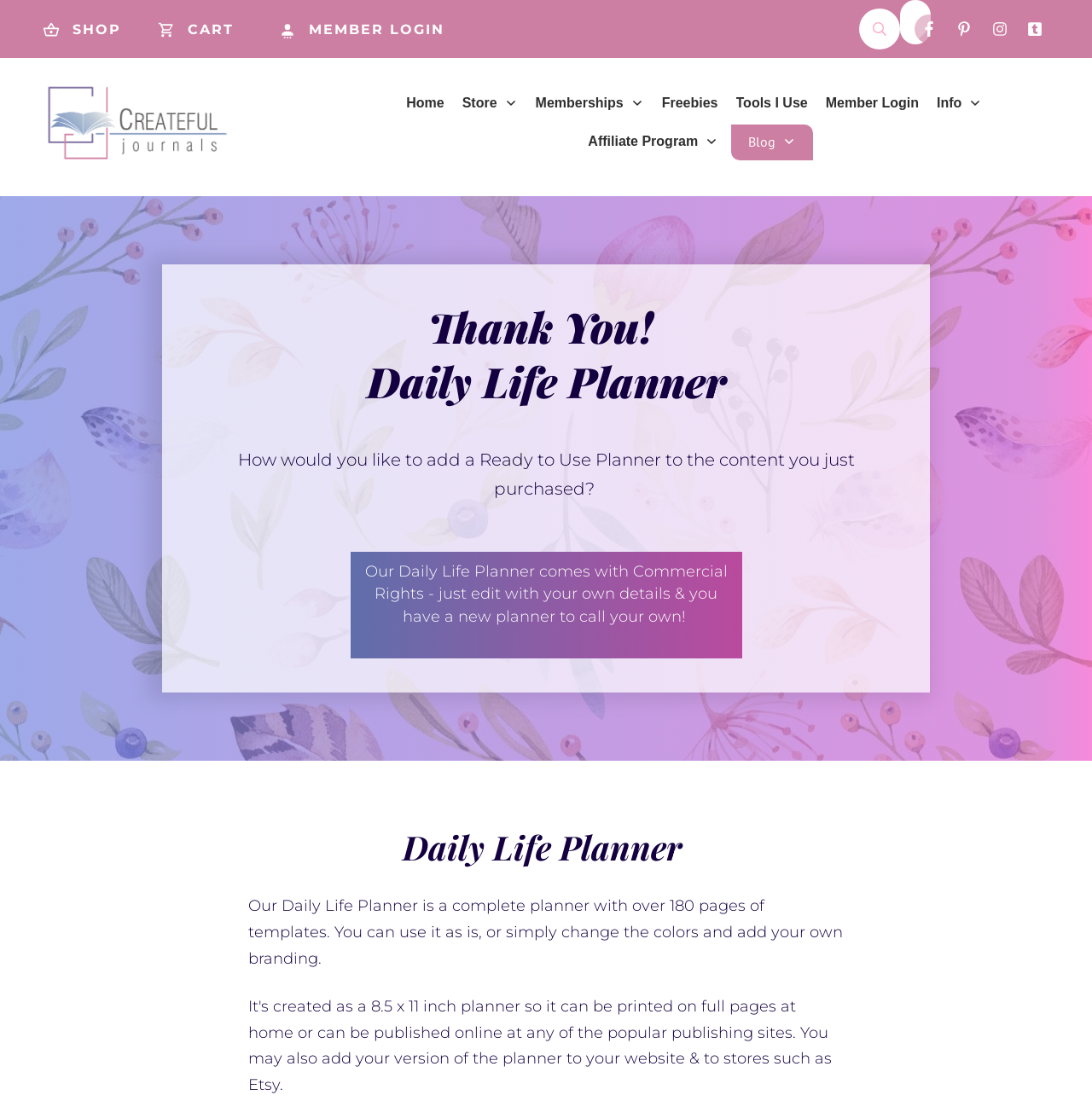Kindly respond to the following question with a single word or a brief phrase: 
What is the purpose of the search bar?

to search